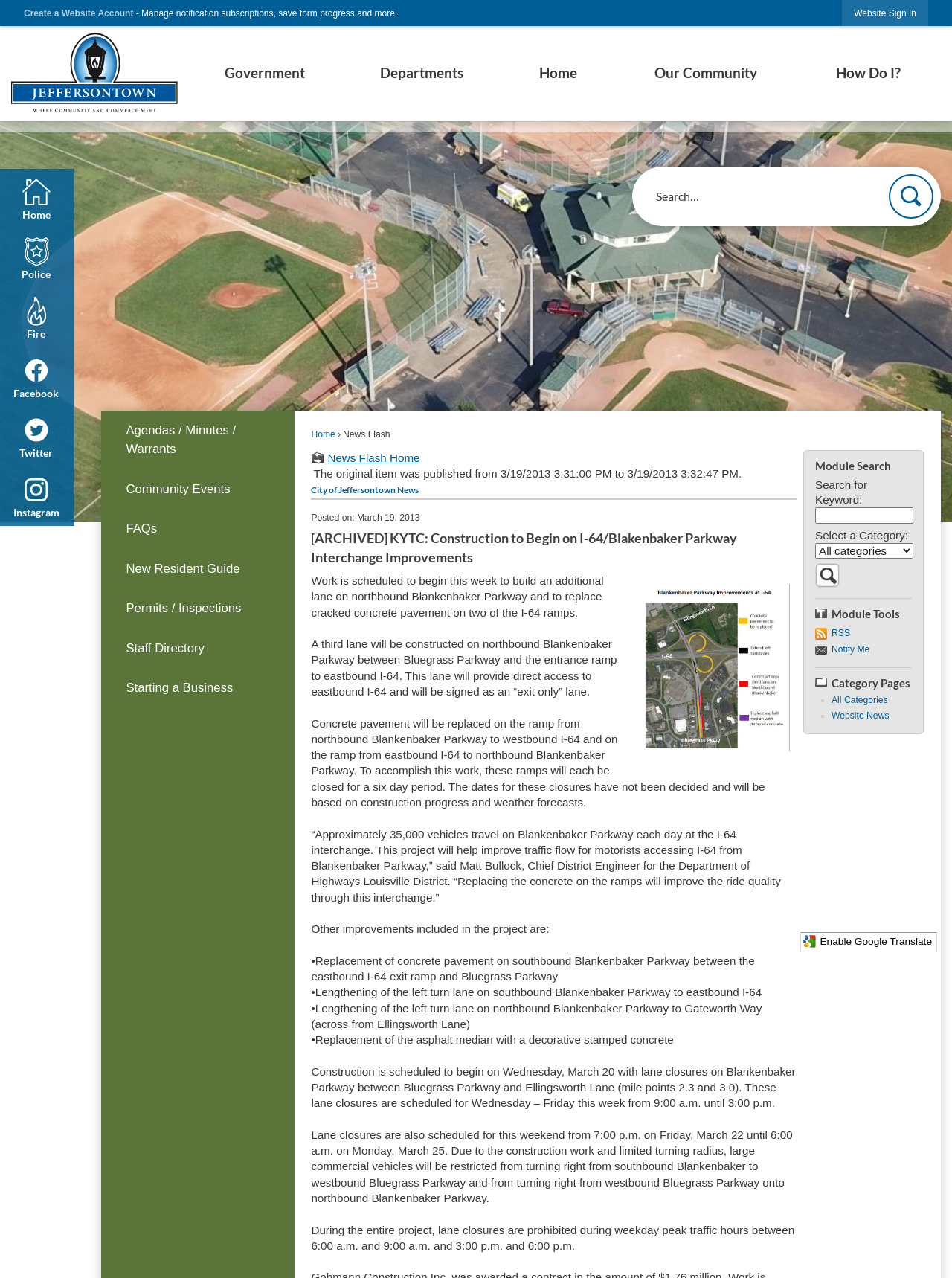Locate the coordinates of the bounding box for the clickable region that fulfills this instruction: "Search News Flash Module".

[0.856, 0.452, 0.882, 0.461]